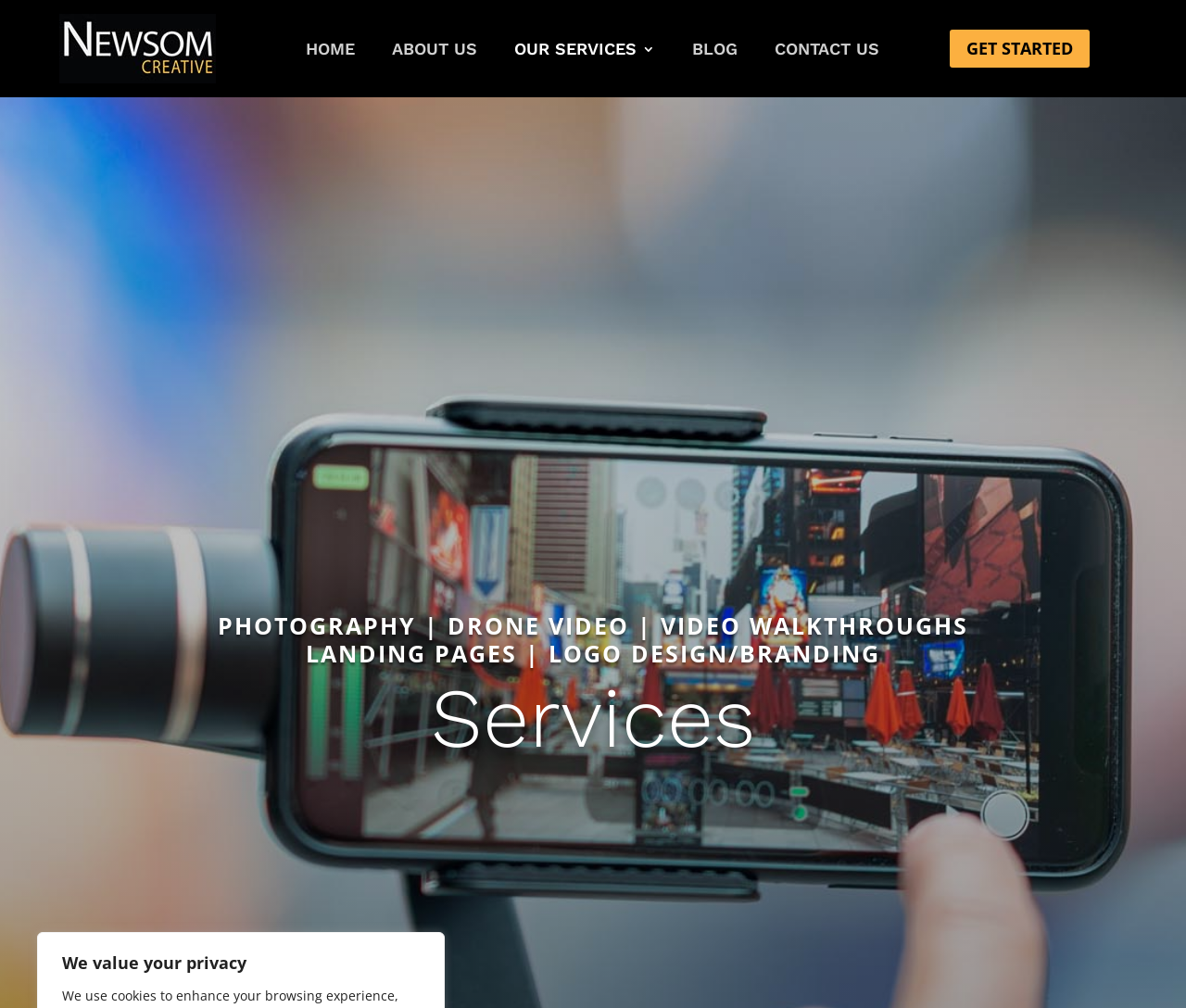Using the image as a reference, answer the following question in as much detail as possible:
How many main navigation links are there?

The main navigation links can be found at the top of the webpage, and they are 'HOME', 'ABOUT US', 'OUR SERVICES', 'BLOG', and 'CONTACT US'. There are 5 links in total.